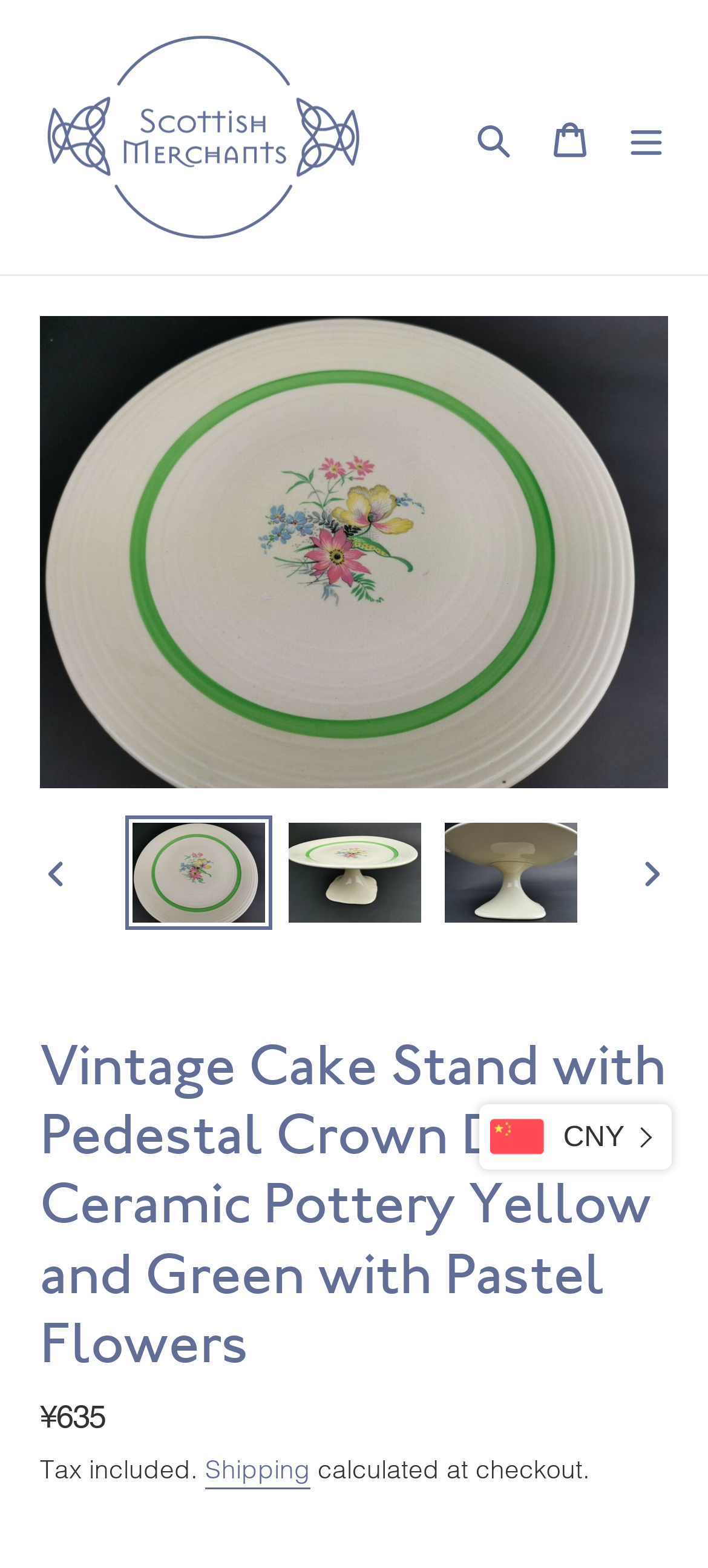How many images are there on this webpage?
Please look at the screenshot and answer in one word or a short phrase.

5